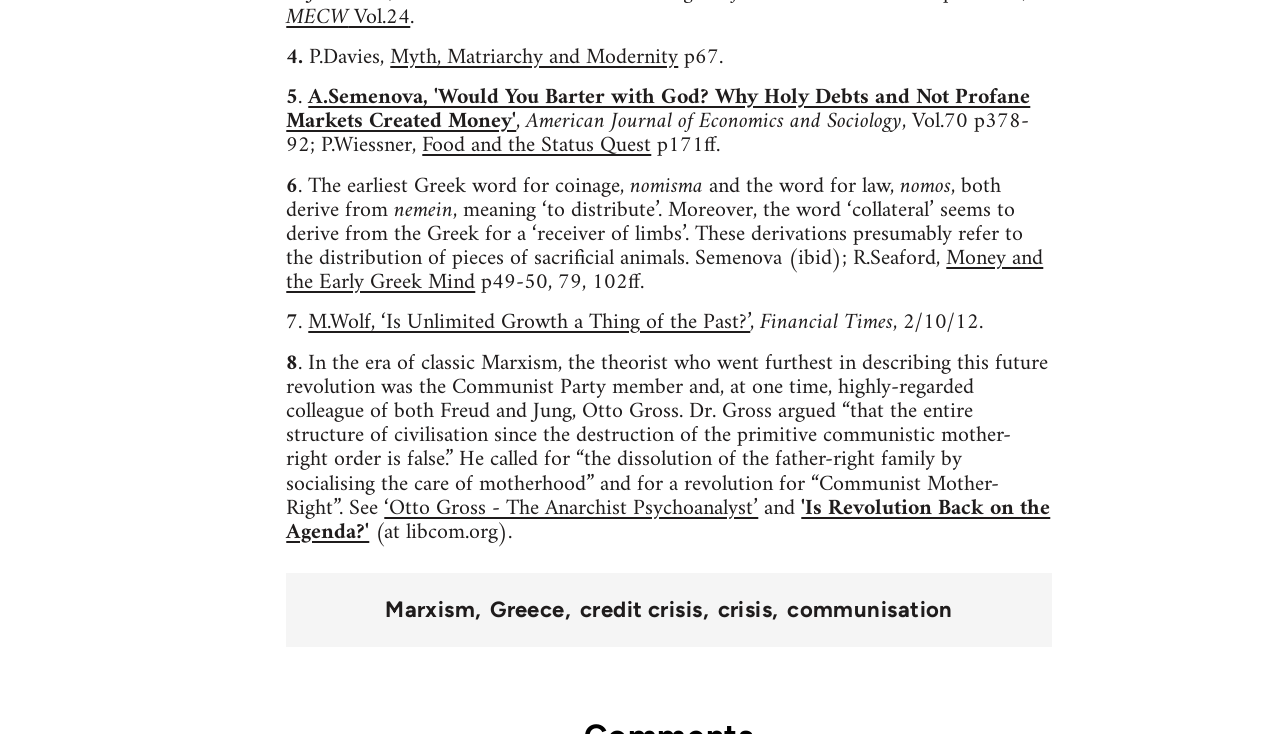What is the date of the Financial Times article?
By examining the image, provide a one-word or phrase answer.

2/10/12